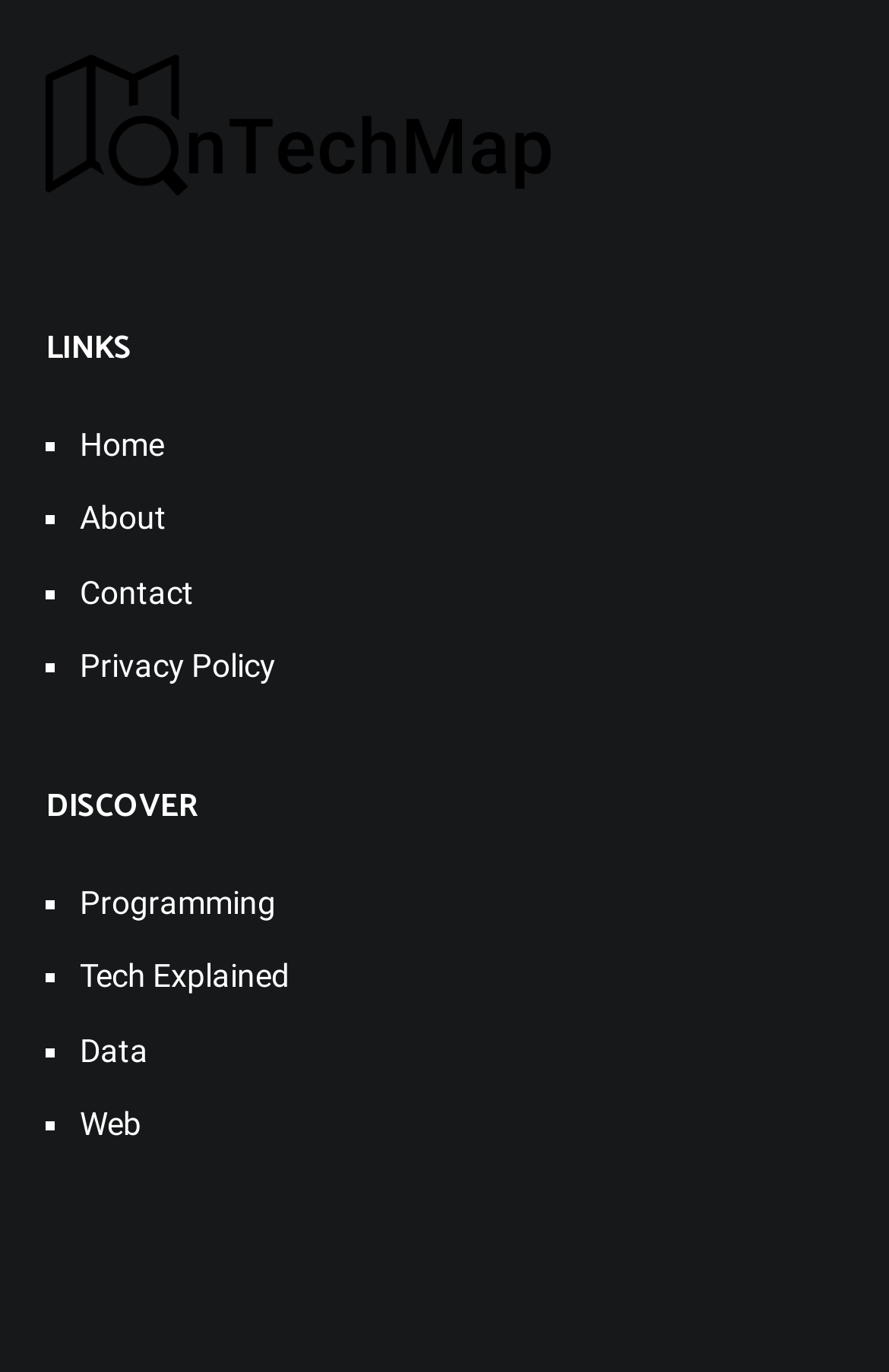What is the first link under the 'DISCOVER' heading?
Ensure your answer is thorough and detailed.

I looked at the links under the 'DISCOVER' heading and found that the first link is 'Programming', which is indicated by the list marker '■'.